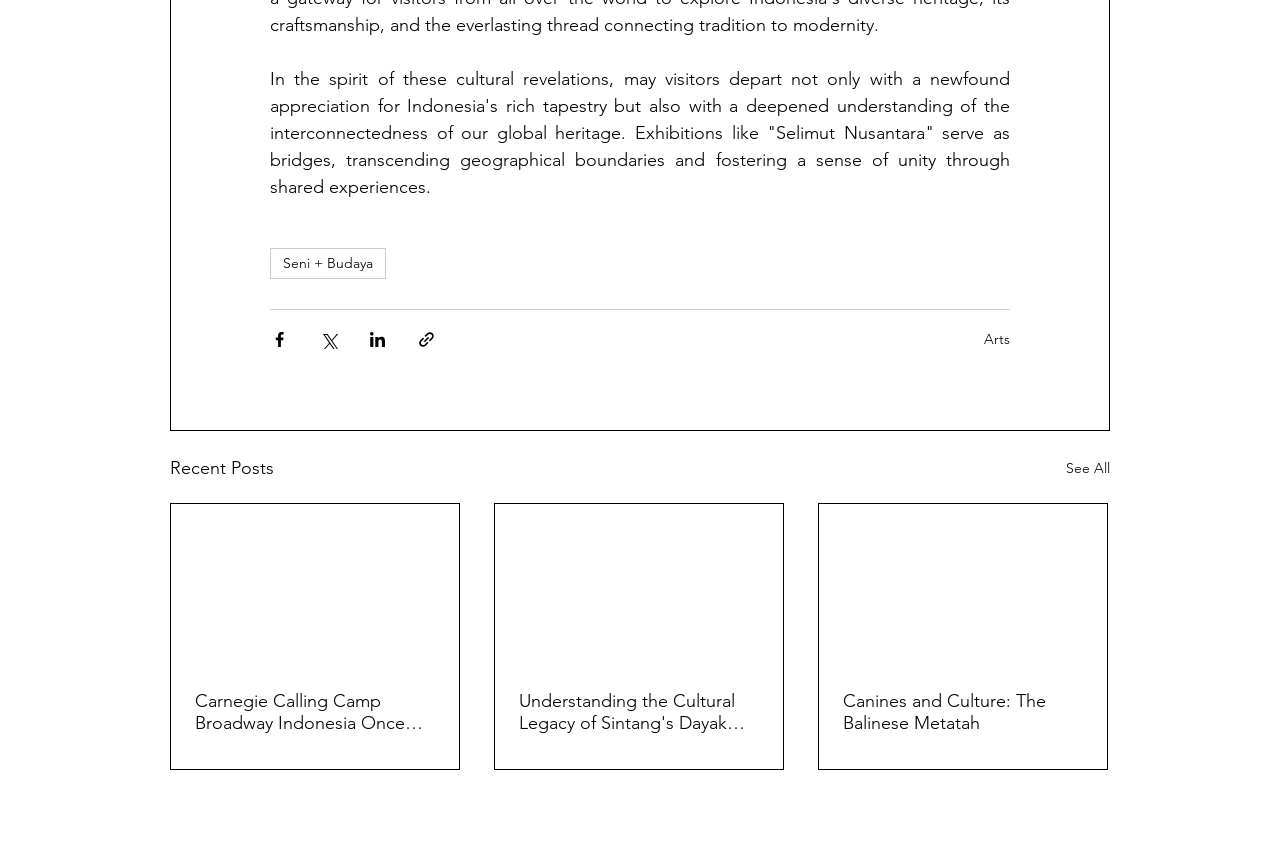Please find the bounding box coordinates of the clickable region needed to complete the following instruction: "View Stefano Bortolussi's profile". The bounding box coordinates must consist of four float numbers between 0 and 1, i.e., [left, top, right, bottom].

None